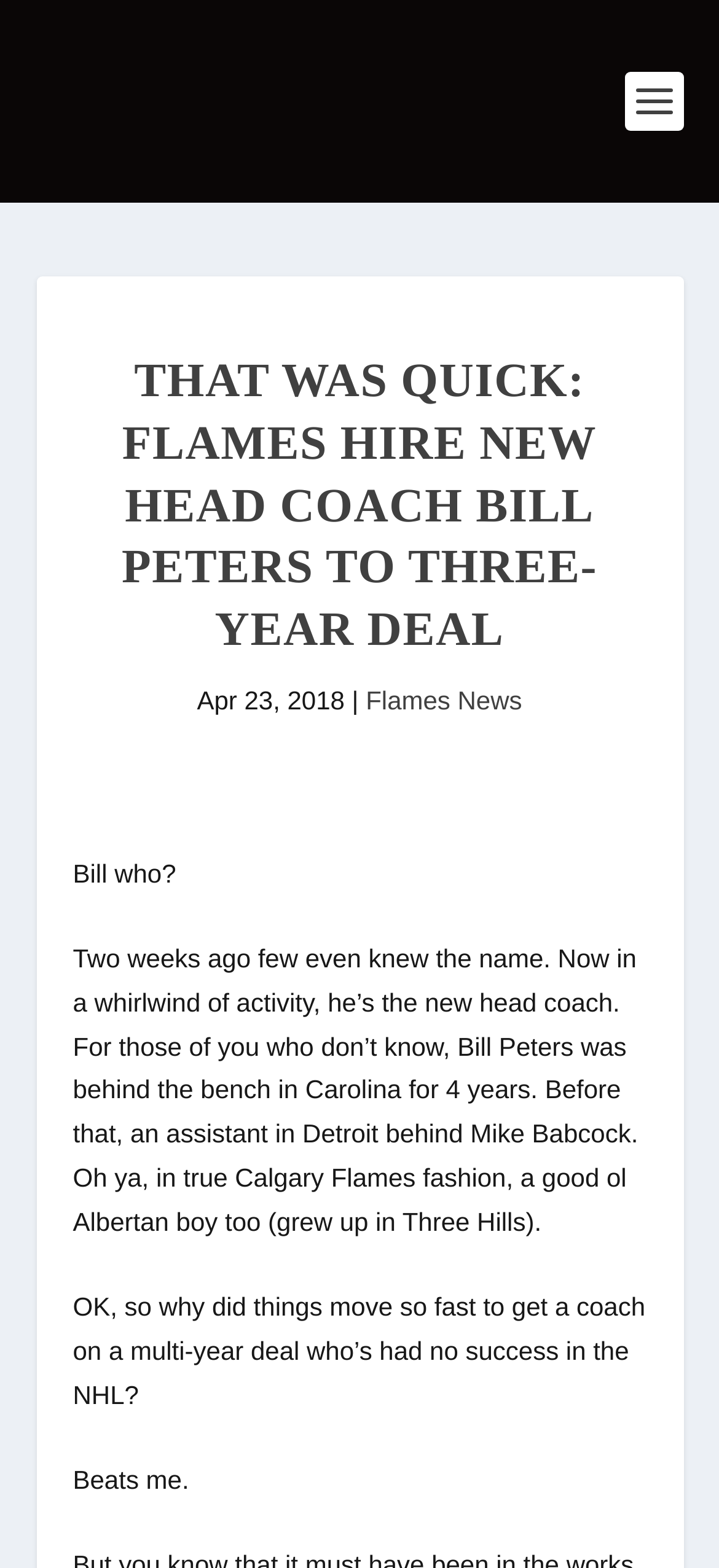Generate the main heading text from the webpage.

THAT WAS QUICK: FLAMES HIRE NEW HEAD COACH BILL PETERS TO THREE-YEAR DEAL